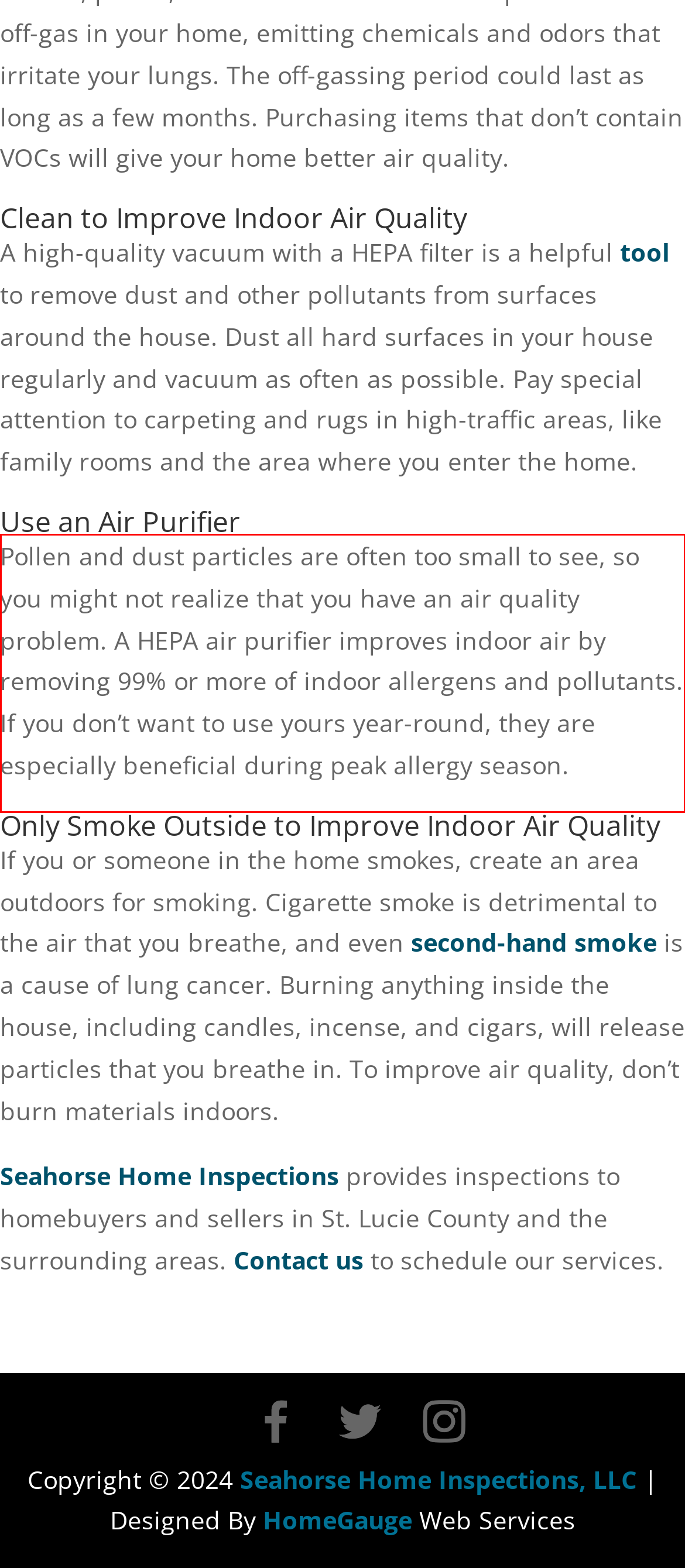You have a screenshot of a webpage with a red bounding box. Use OCR to generate the text contained within this red rectangle.

Pollen and dust particles are often too small to see, so you might not realize that you have an air quality problem. A HEPA air purifier improves indoor air by removing 99% or more of indoor allergens and pollutants. If you don’t want to use yours year-round, they are especially beneficial during peak allergy season.